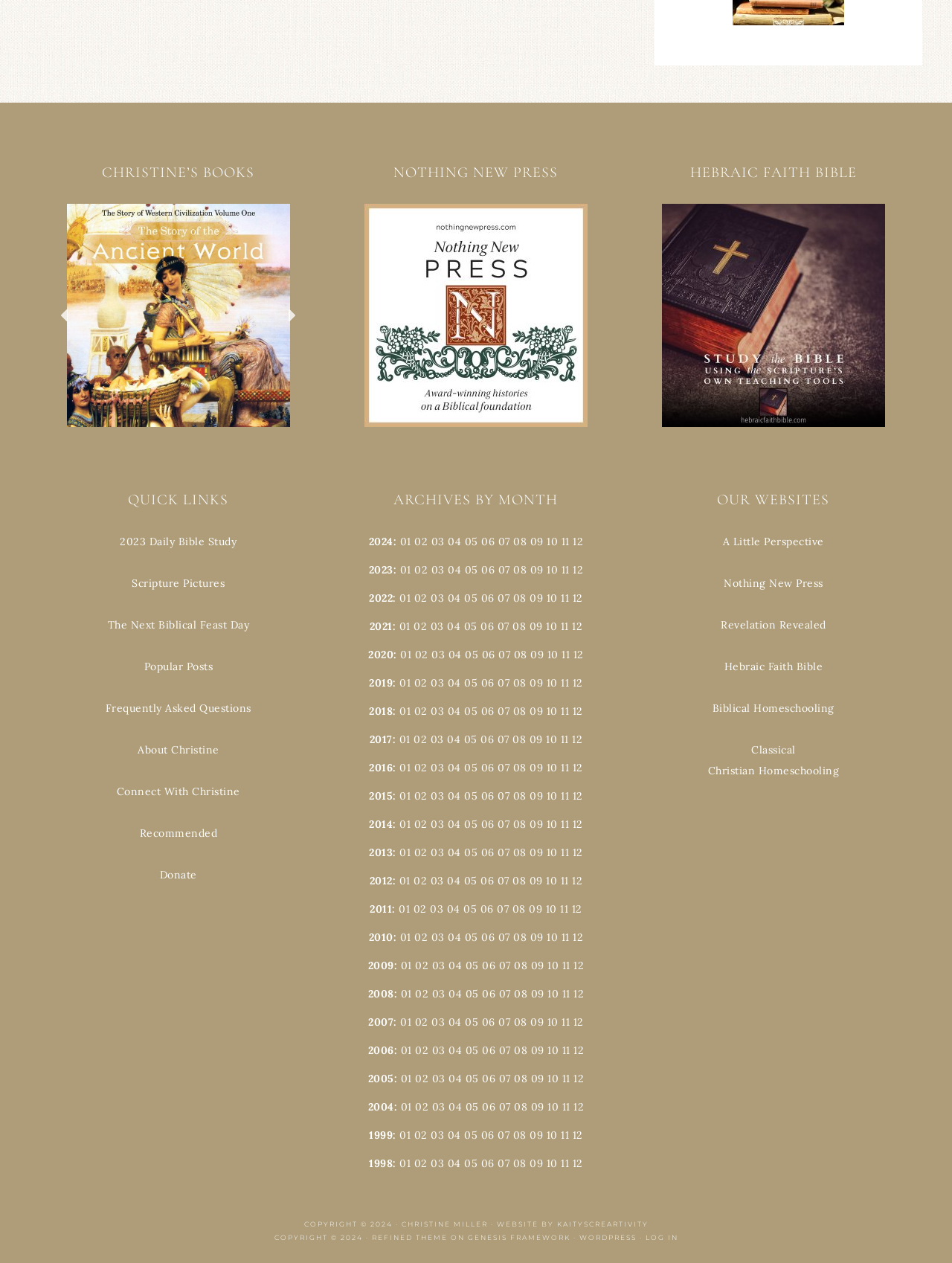Please specify the bounding box coordinates of the element that should be clicked to execute the given instruction: 'Visit the 'nothing new press' website'. Ensure the coordinates are four float numbers between 0 and 1, expressed as [left, top, right, bottom].

[0.353, 0.161, 0.647, 0.338]